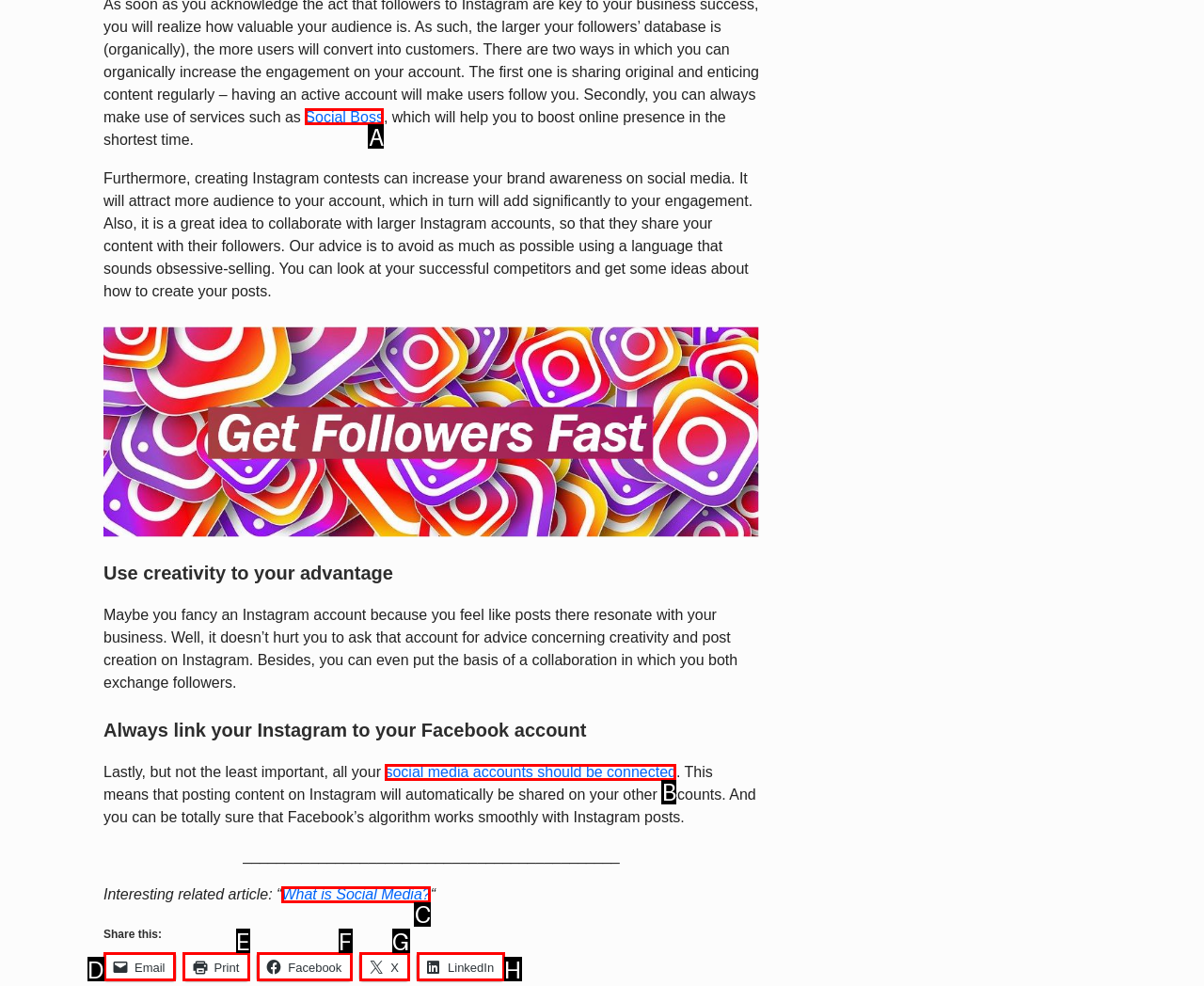Given the task: Email this article, point out the letter of the appropriate UI element from the marked options in the screenshot.

D